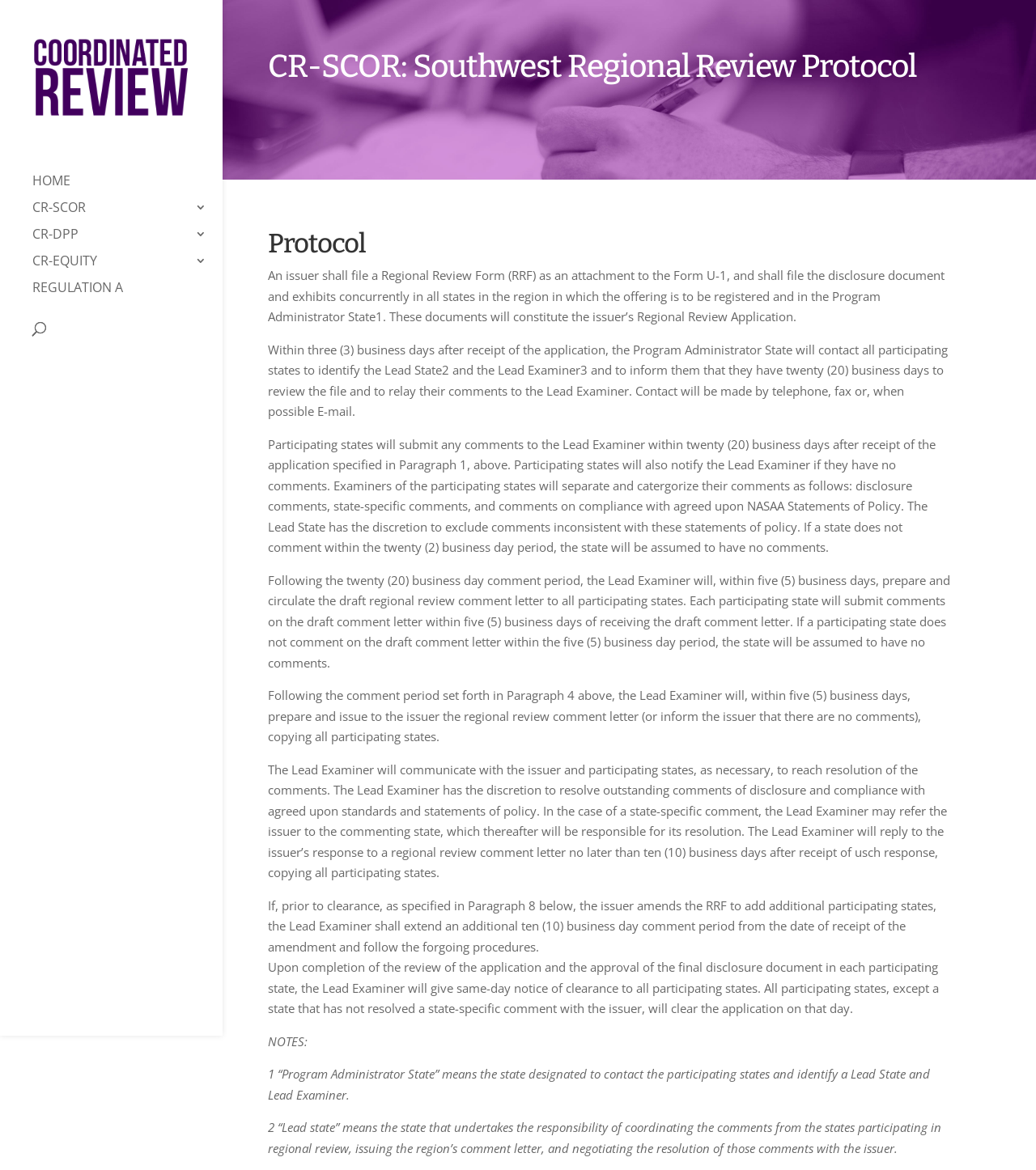What is the purpose of the Regional Review Form?
Based on the image, give a one-word or short phrase answer.

Attachment to Form U-1